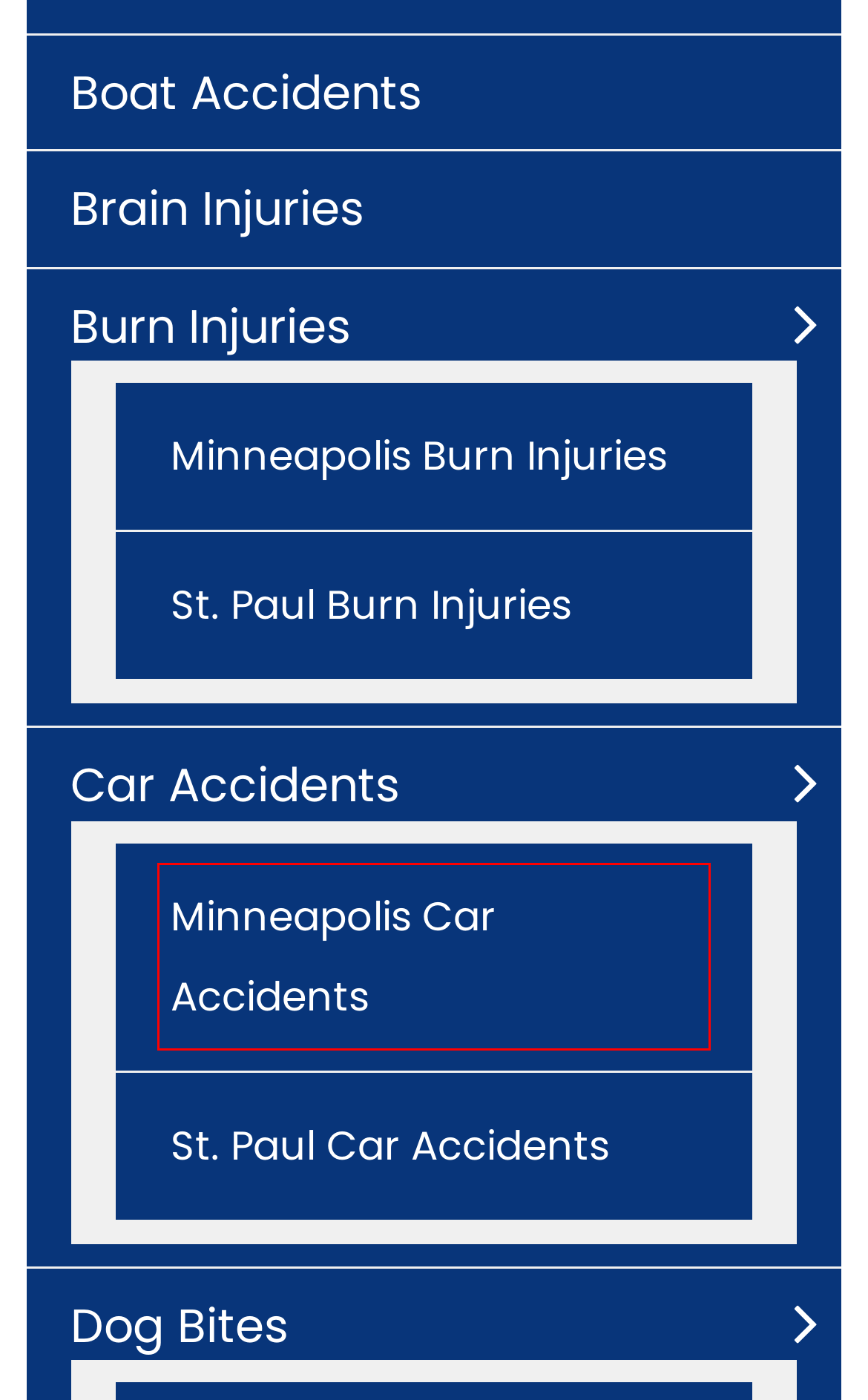Given a screenshot of a webpage with a red rectangle bounding box around a UI element, select the best matching webpage description for the new webpage that appears after clicking the highlighted element. The candidate descriptions are:
A. Minneapolis Burn Injury Lawyer | Burn Injury Attorneys
B. Minneapolis Car Accident Lawyer | Millions Won For Clients
C. 11 Best Minneapolis, MN Truck Accident Lawyers | Expertise.com
D. St. Paul Car Accident Lawyer | Tyroler Leonard Injury Law
E. Marketing Services for Law Firms | Gladiator Law Marketing
F. St. Paul Boat Accident Attorney | Tyroler Injury Law
G. St. Paul Dog Bite Lawyer | Tyroler Leonard Injury Law
H. Rachel Sperling Leonard | Tyroler Leonard Injury Law

B